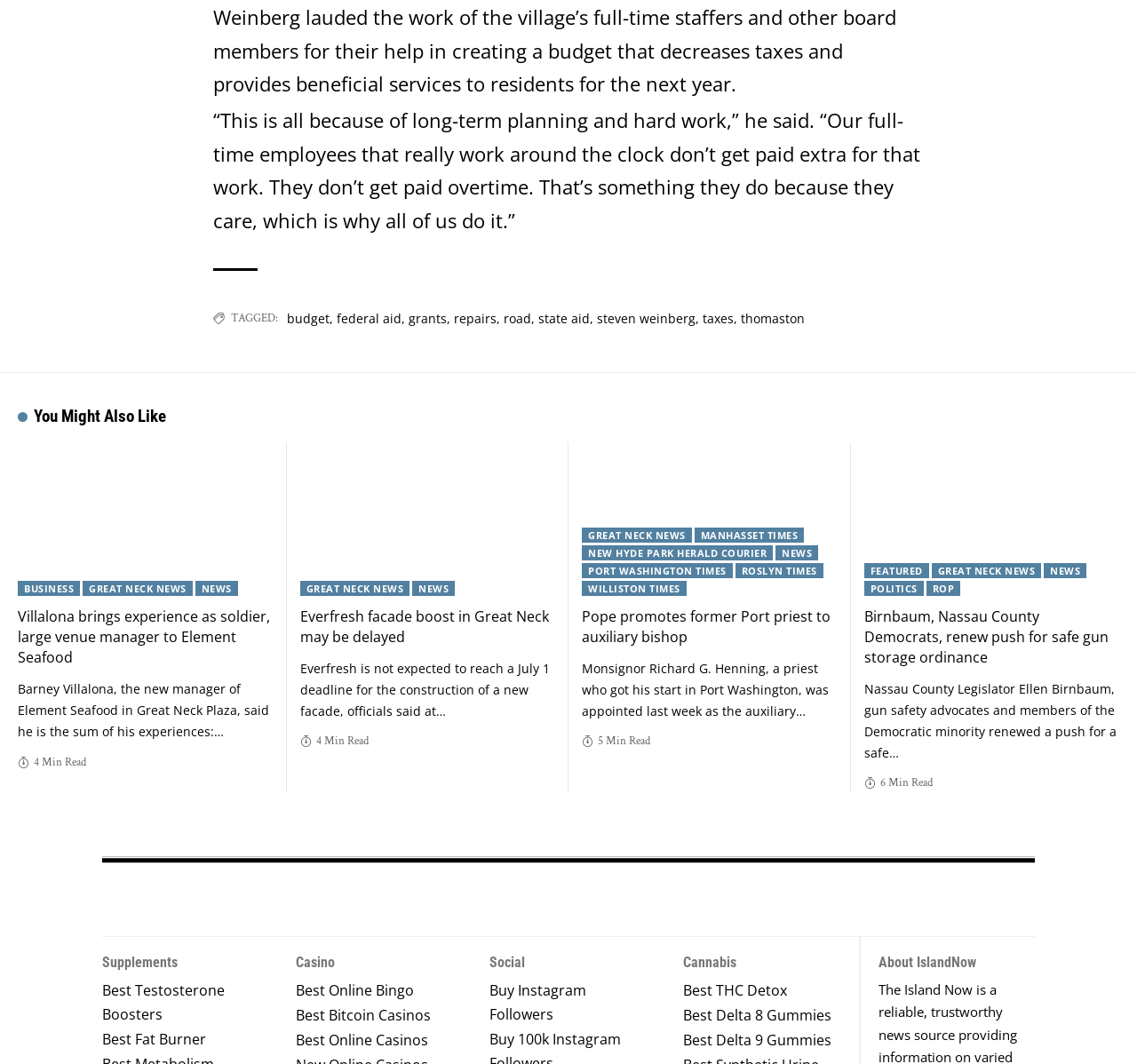Find the bounding box coordinates of the element to click in order to complete the given instruction: "Read related post about Russia not using Armata tanks in Ukraine."

None